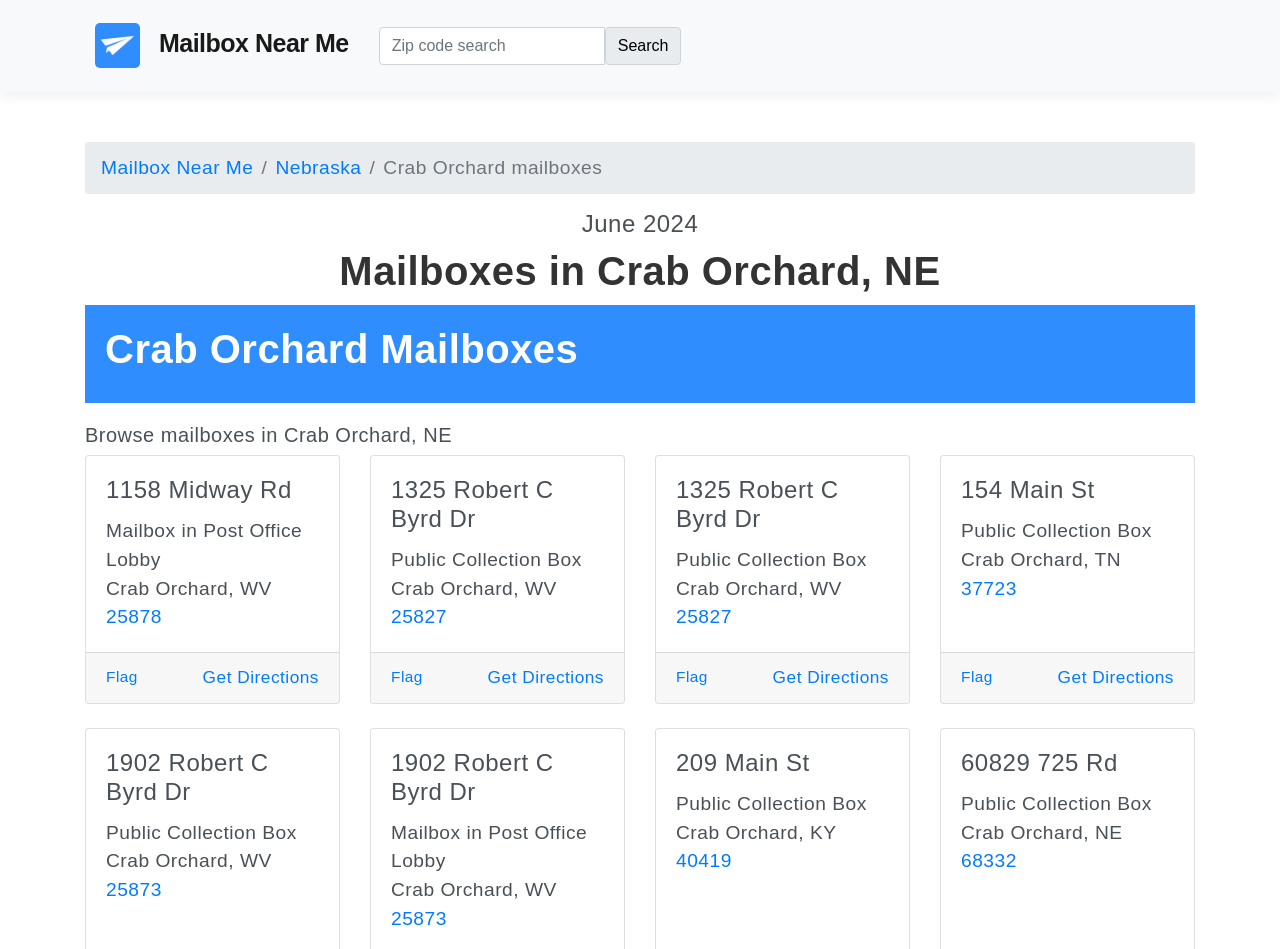What is the type of mailbox at 1325 Robert C Byrd Dr? Please answer the question using a single word or phrase based on the image.

Public Collection Box